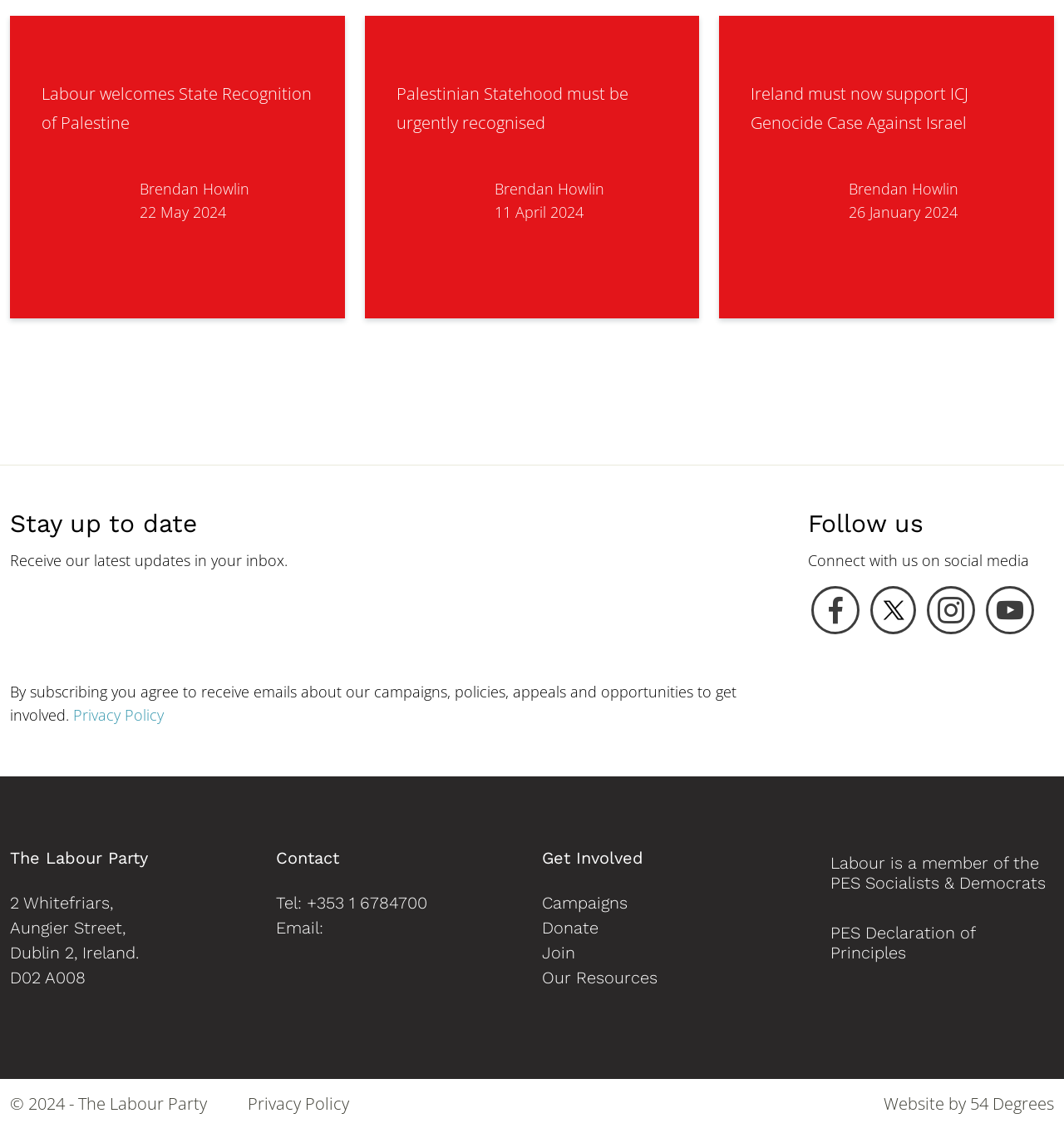Could you indicate the bounding box coordinates of the region to click in order to complete this instruction: "Follow Labour on Twitter".

[0.762, 0.533, 0.808, 0.55]